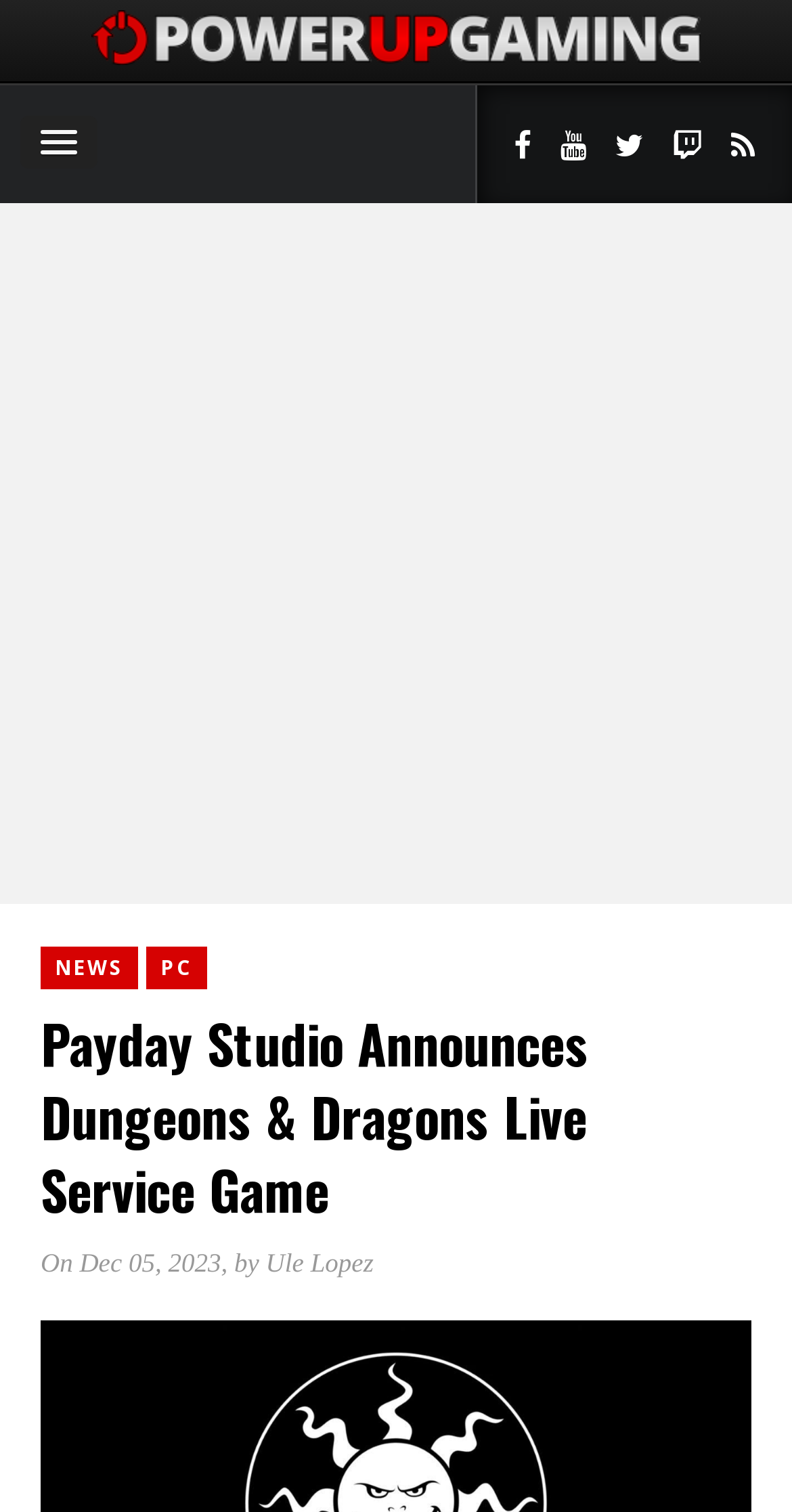Your task is to extract the text of the main heading from the webpage.

Payday Studio Announces Dungeons & Dragons Live Service Game